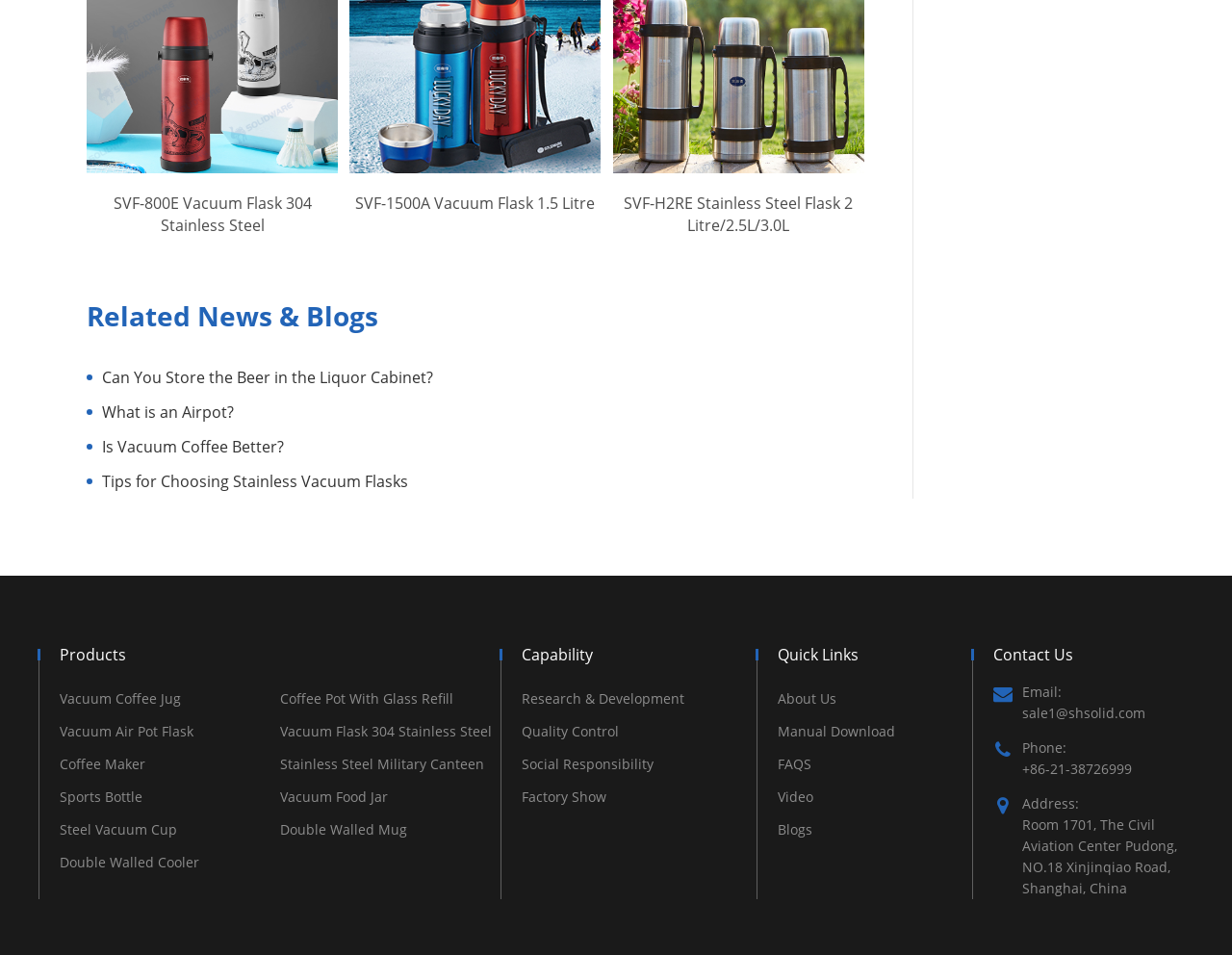Refer to the image and provide an in-depth answer to the question: 
What is the location of the company's office?

The contact information section of the webpage lists the company's address as Room 1701, The Civil Aviation Center Pudong, NO.18 Xinjinqiao Road, Shanghai, China, which indicates that the company's office is located in Shanghai, China.